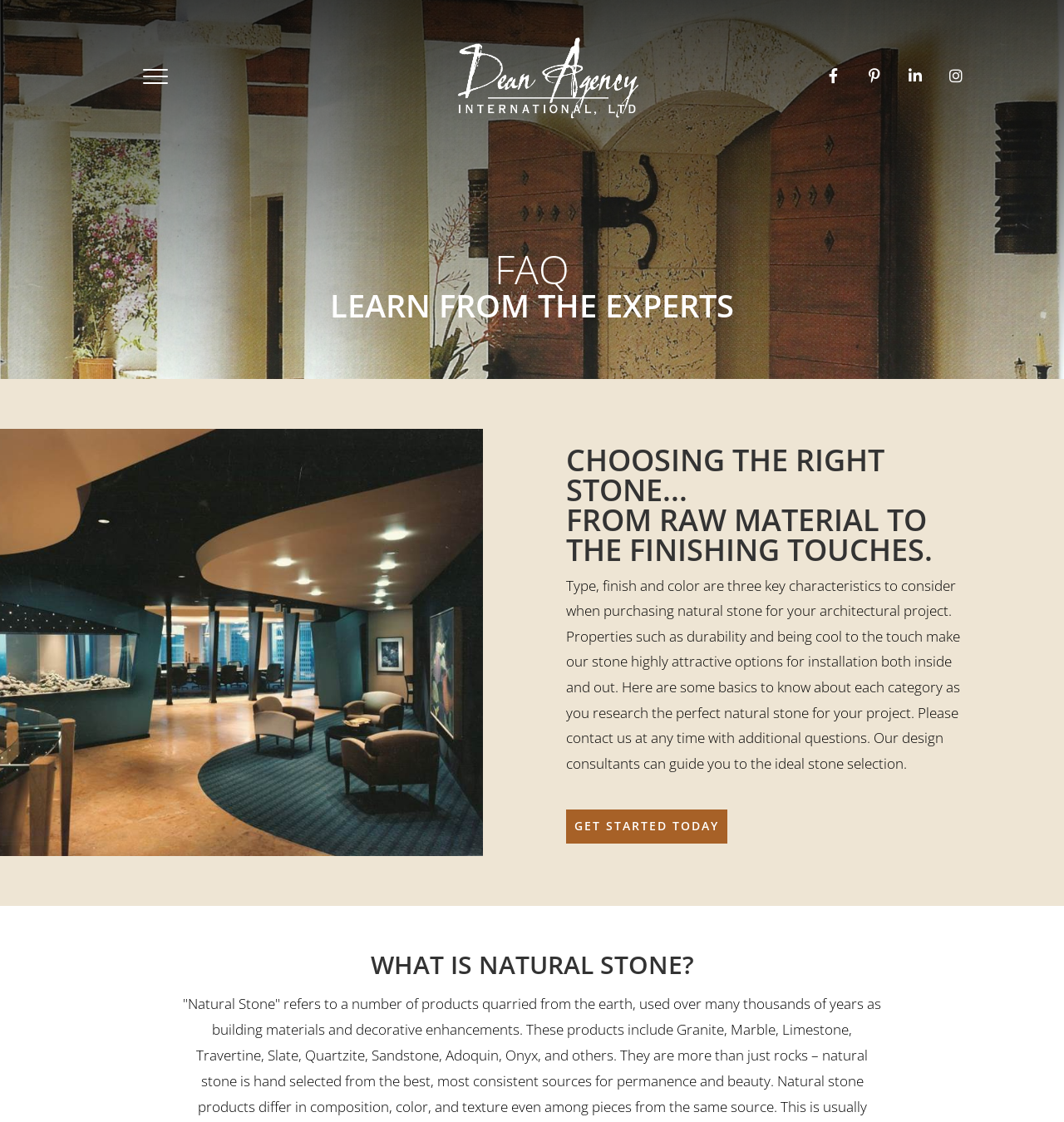Determine the title of the webpage and give its text content.

FAQ
LEARN FROM THE EXPERTS